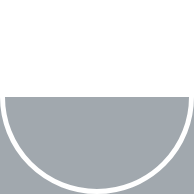Why is it important to let the cupcakes cool completely?
Answer the question in a detailed and comprehensive manner.

According to the caption, letting the cupcakes cool completely before freezing is crucial to preserve their quality when thawed, implying that this step is essential to maintain the cupcakes' texture and flavor.